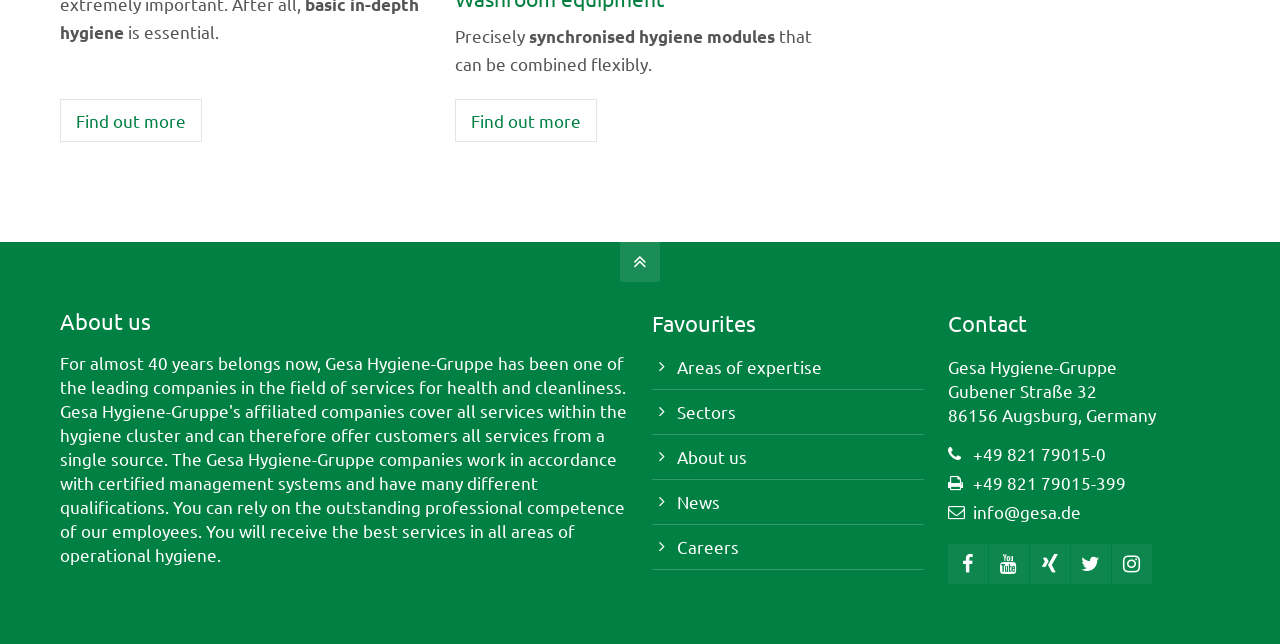Highlight the bounding box coordinates of the element you need to click to perform the following instruction: "Check careers."

[0.529, 0.833, 0.577, 0.865]